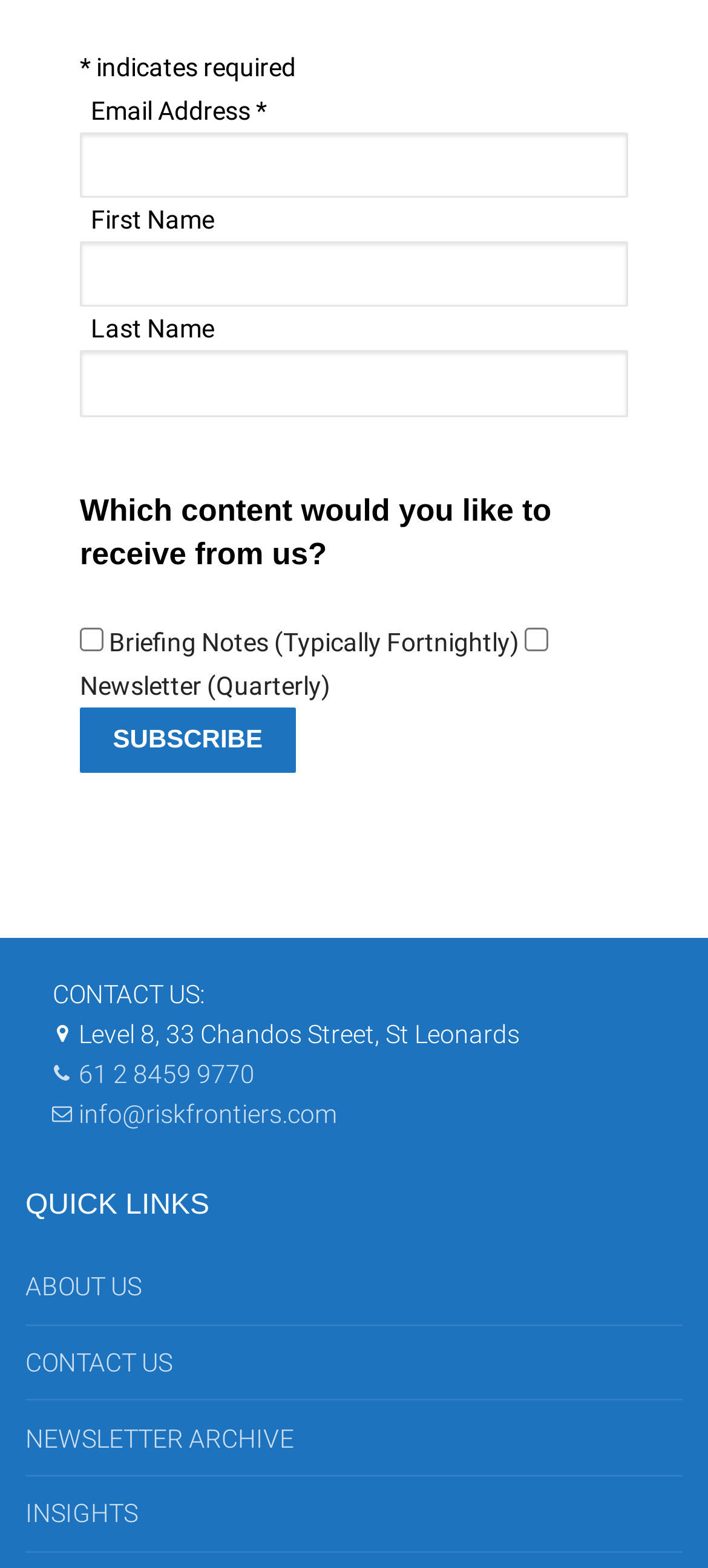What is the purpose of the 'Subscribe' button?
Refer to the image and provide a detailed answer to the question.

The 'Subscribe' button is located below a section asking users to select the type of content they would like to receive from the website, such as Briefing Notes or Newsletter. This suggests that the button is used to submit the user's preferences and start receiving the selected content.